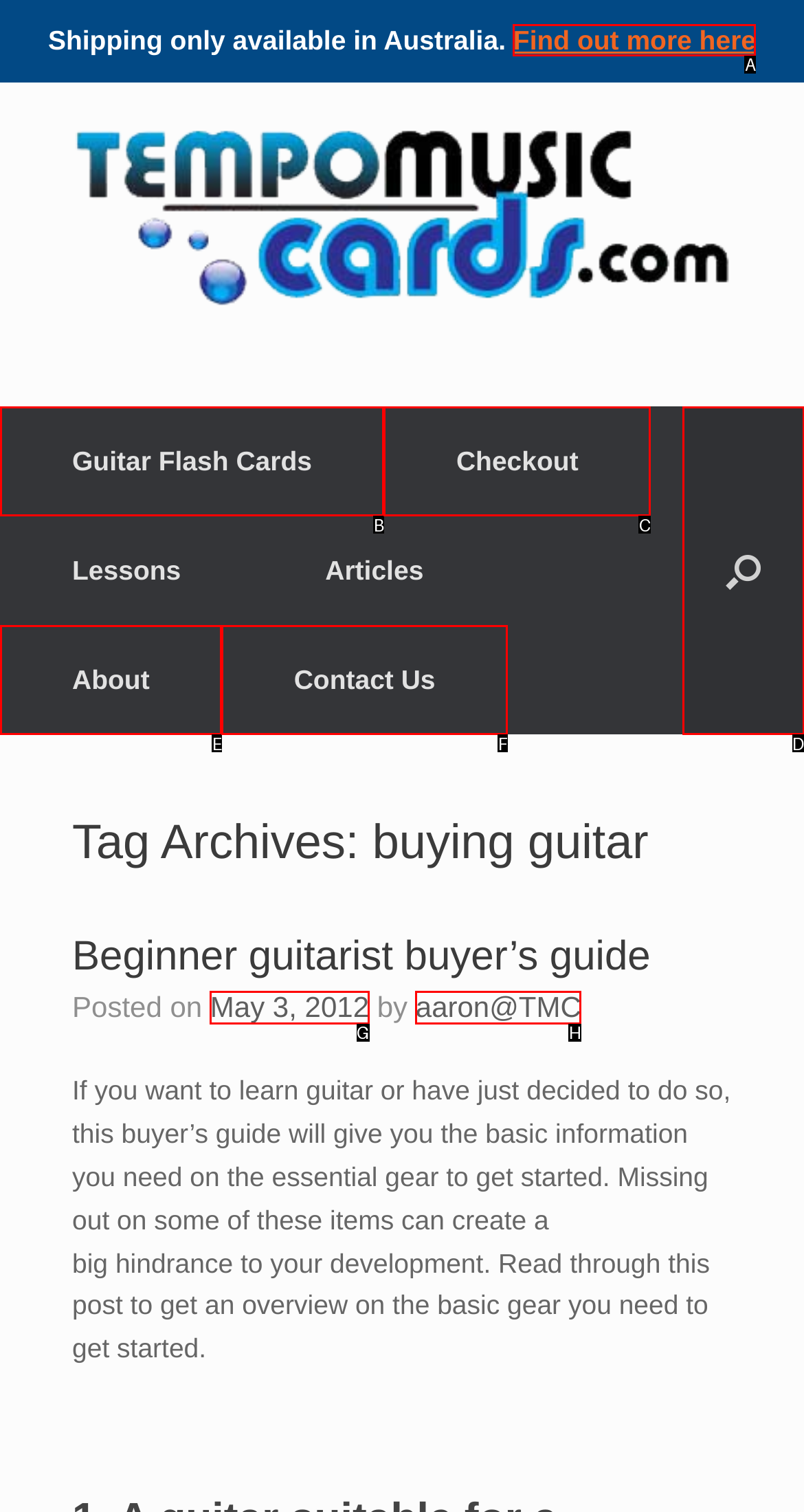Determine which HTML element should be clicked to carry out the following task: Find out more about shipping Respond with the letter of the appropriate option.

A